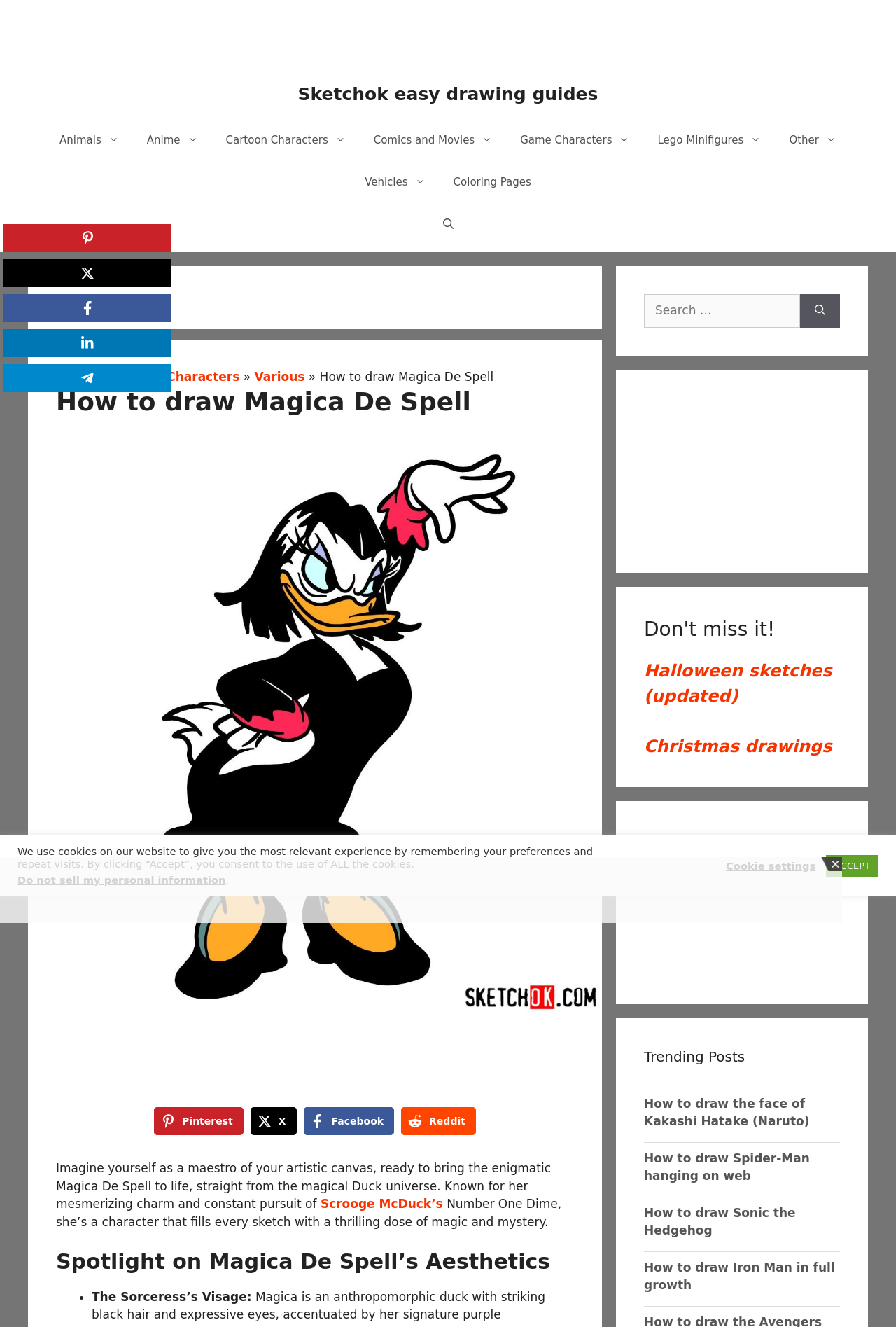Based on the element description Comics and Movies, identify the bounding box coordinates for the UI element. The coordinates should be in the format (top-left x, top-left y, bottom-right x, bottom-right y) and within the 0 to 1 range.

[0.401, 0.09, 0.565, 0.121]